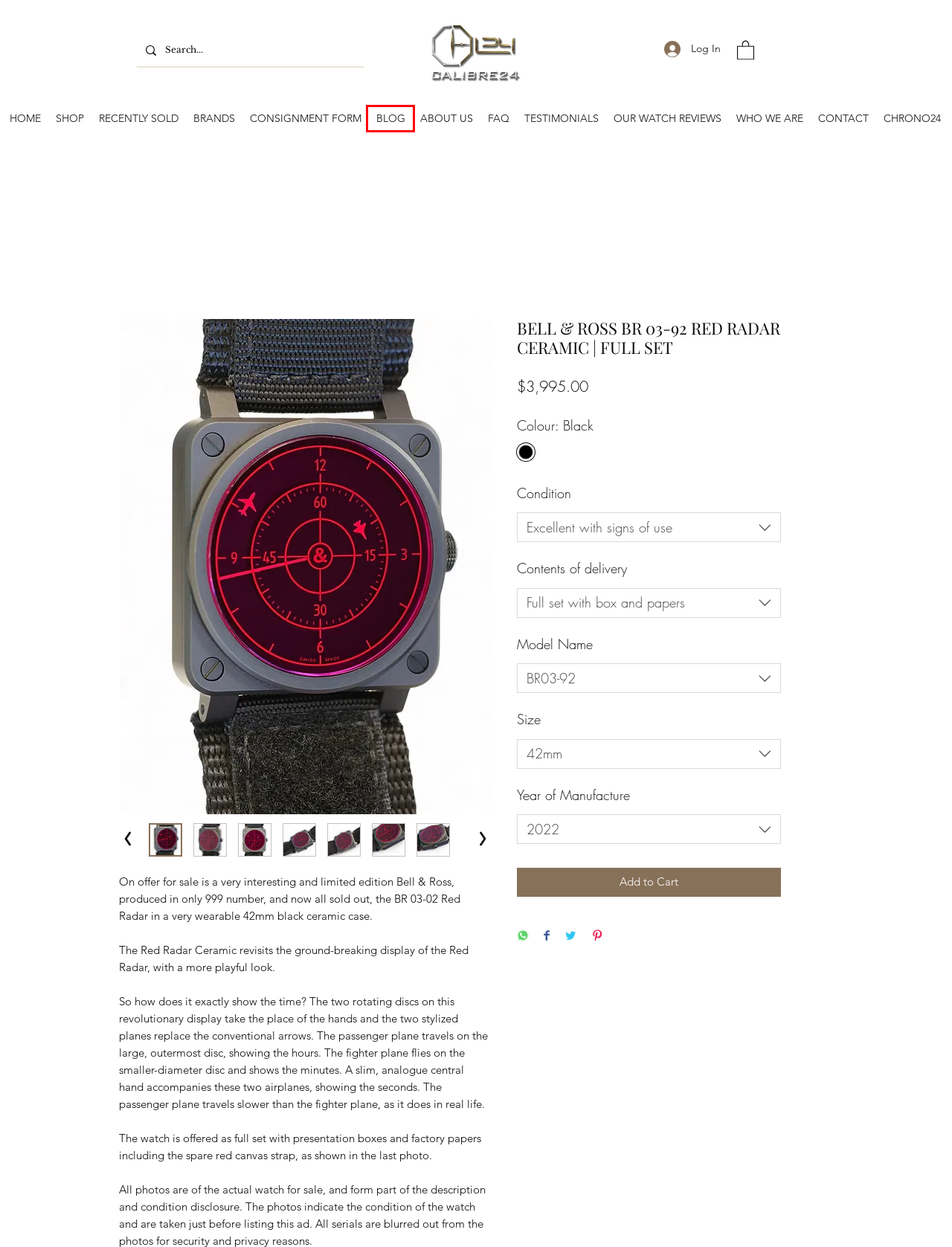Examine the screenshot of a webpage with a red bounding box around a UI element. Select the most accurate webpage description that corresponds to the new page after clicking the highlighted element. Here are the choices:
A. Testimonials | Calibre24
B. Luxury Watch Store | Calibre24
C. About Us | Calibre24
D. Home | Hafiz J Mehmood
E. RECENTLY SOLD | Calibre24
F. Contact | Calibre24
G. BLOG | Calibre24
H. Watch Consignment Form

G